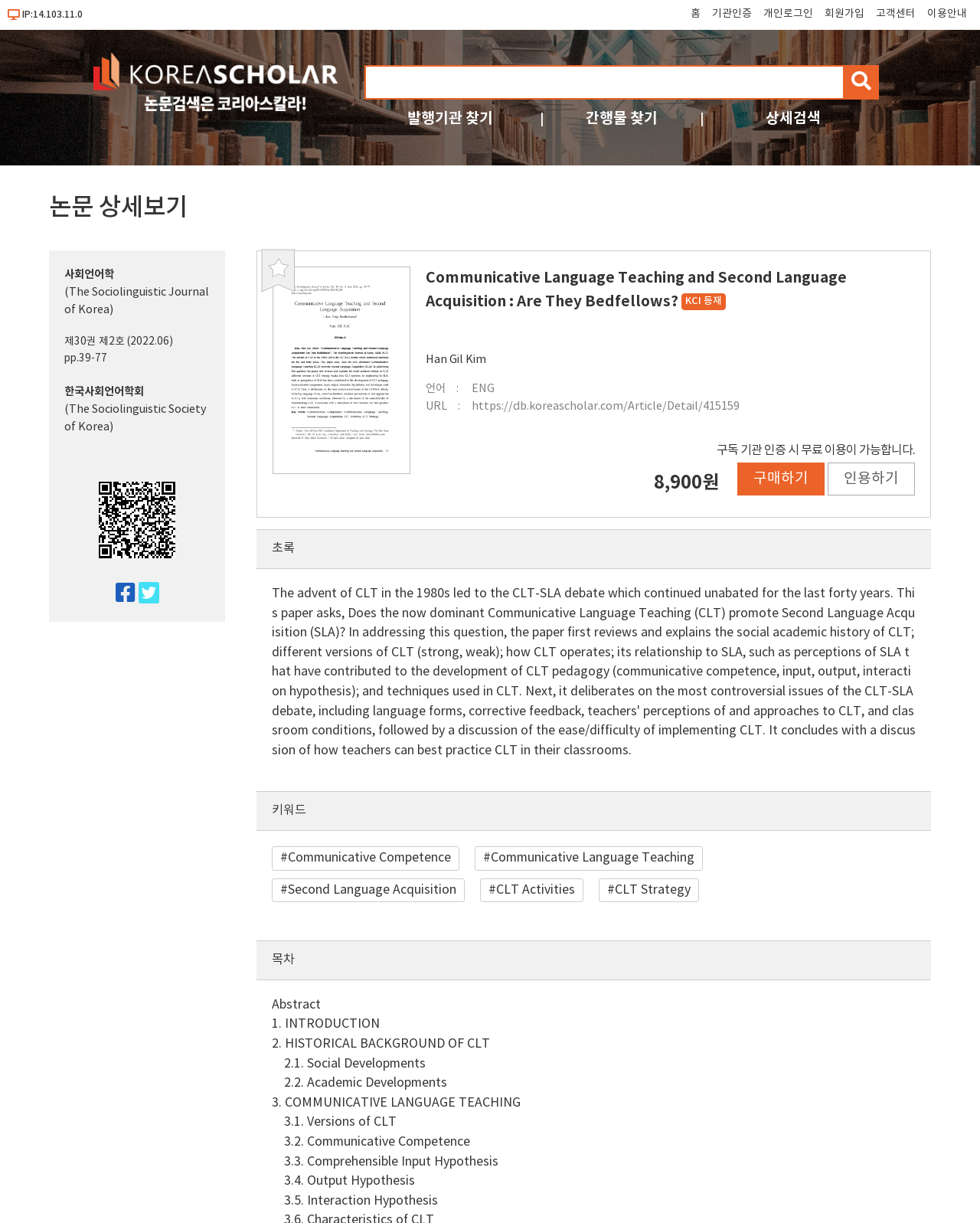What is the URL of this paper?
Answer the question with just one word or phrase using the image.

https://db.koreascholar.com/Article/Detail/415159